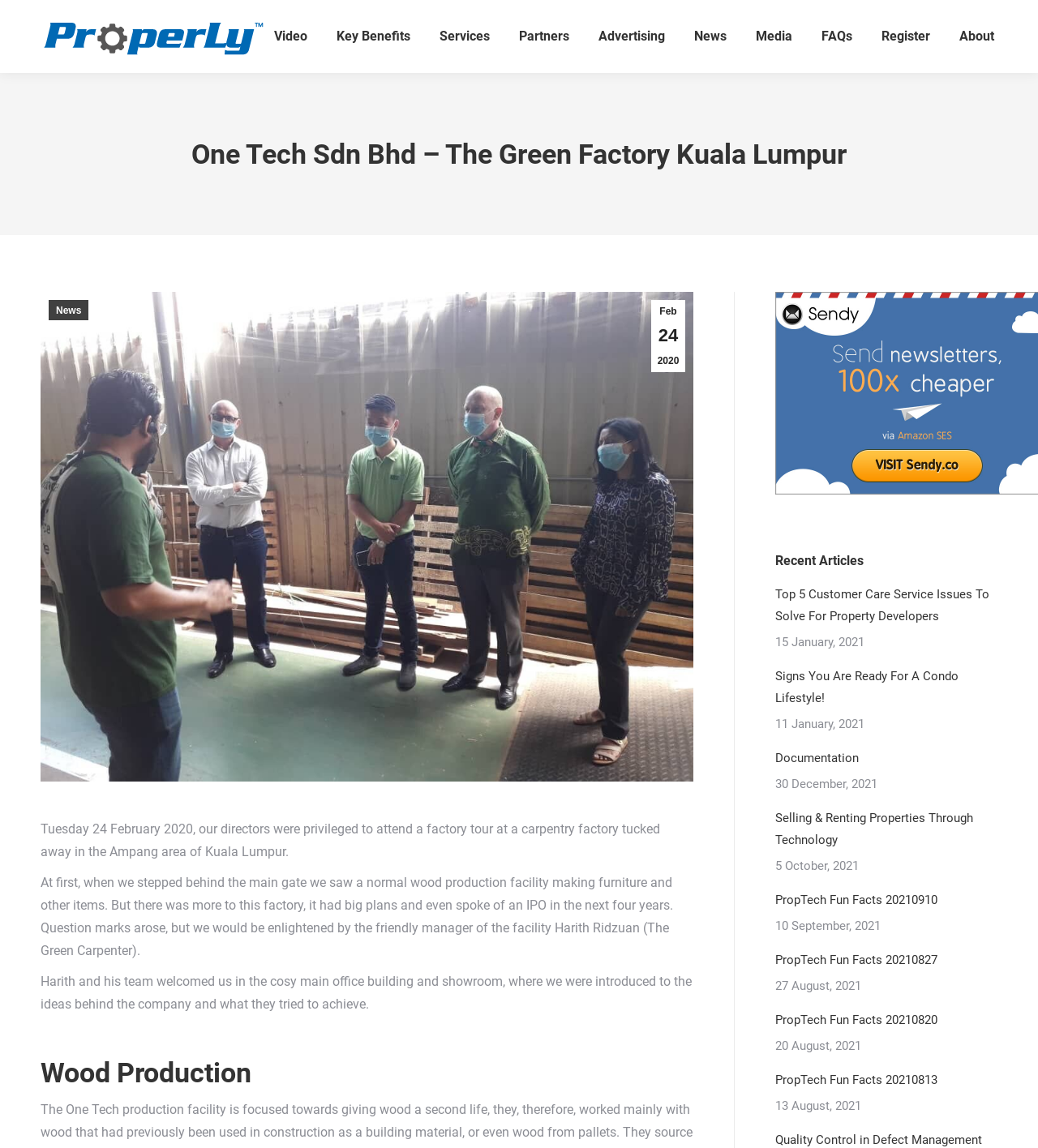Find the bounding box coordinates of the area to click in order to follow the instruction: "Click on the 'Video' menu item".

[0.261, 0.013, 0.299, 0.051]